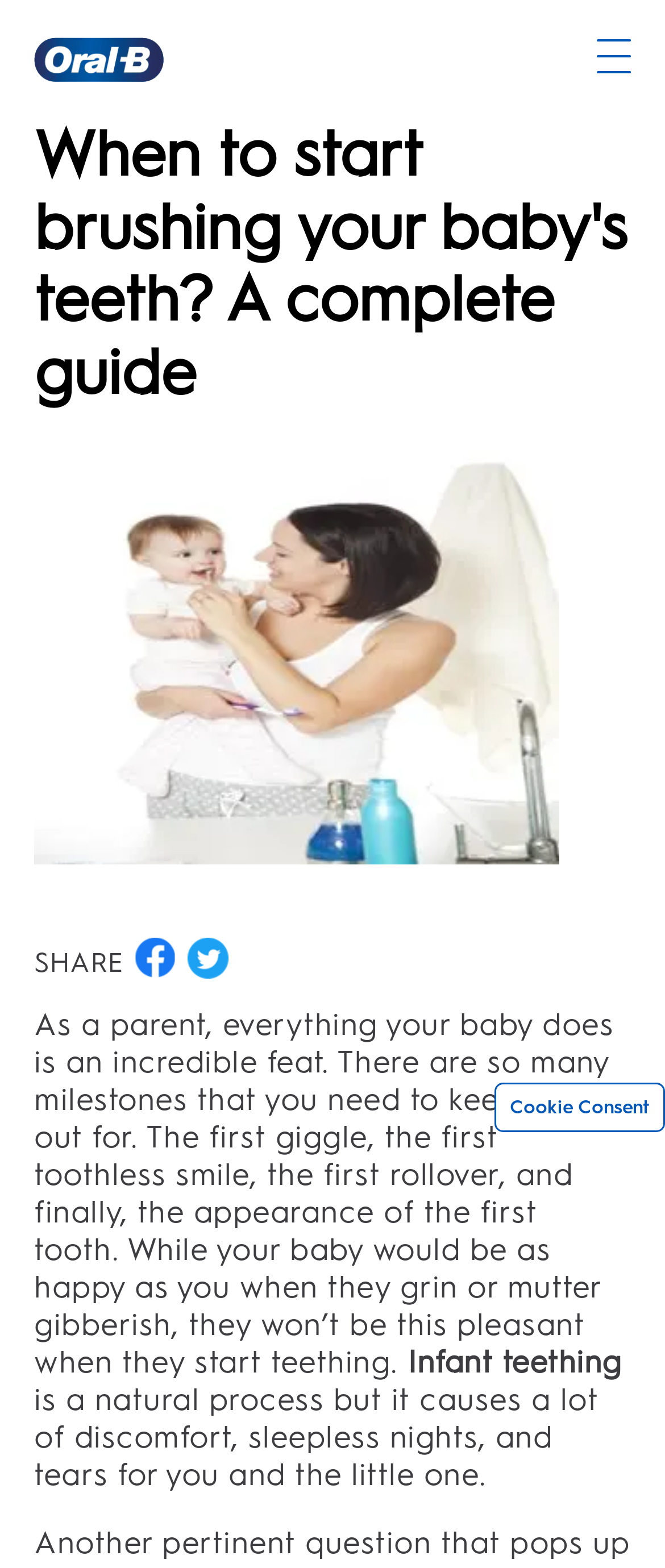What is the purpose of the SHARE button?
Your answer should be a single word or phrase derived from the screenshot.

Share on social media